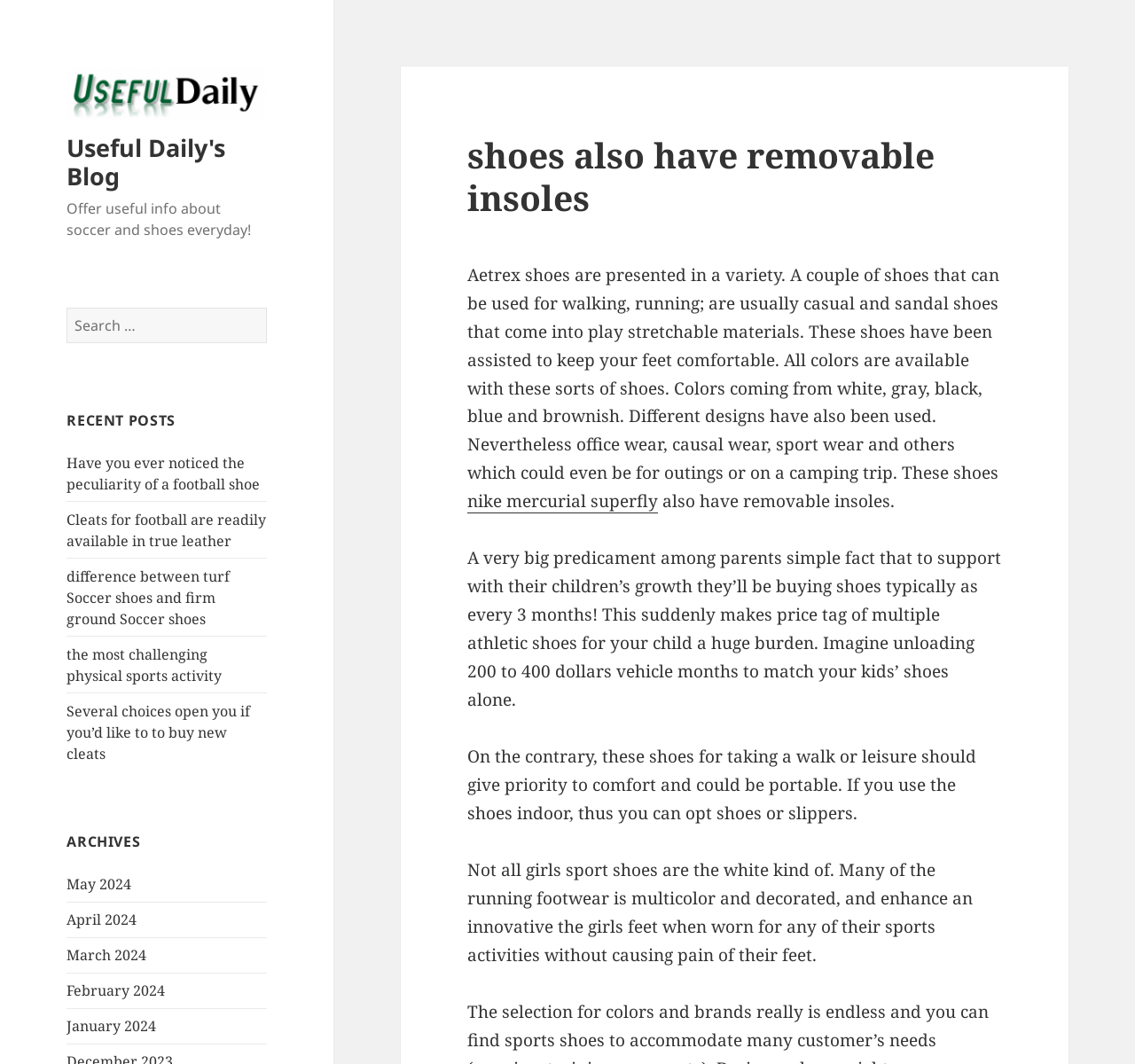Find the bounding box coordinates for the HTML element described in this sentence: "nike mercurial superfly". Provide the coordinates as four float numbers between 0 and 1, in the format [left, top, right, bottom].

[0.412, 0.46, 0.58, 0.483]